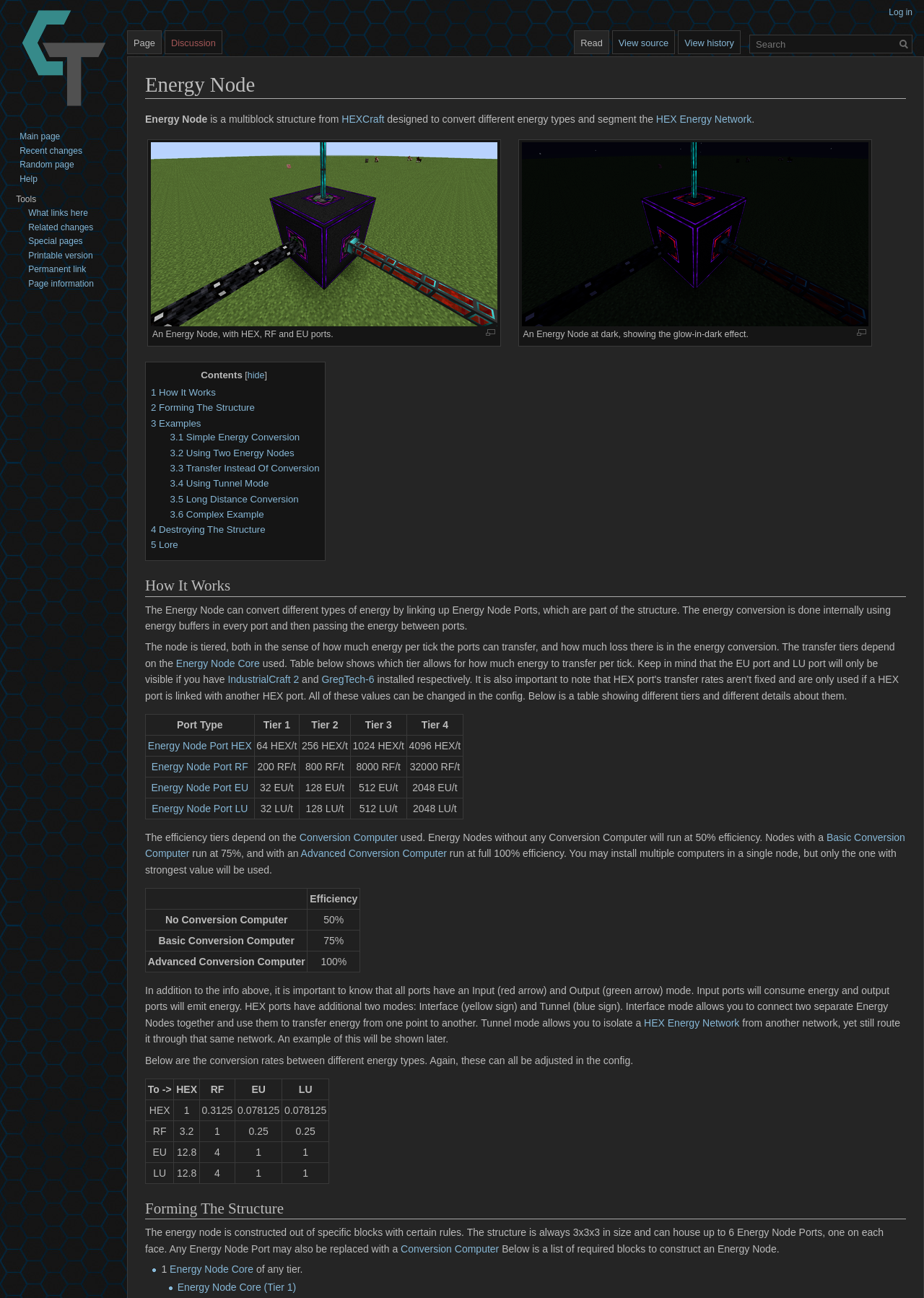Locate the bounding box coordinates of the item that should be clicked to fulfill the instruction: "Go to the HEXCraft page".

[0.37, 0.087, 0.416, 0.096]